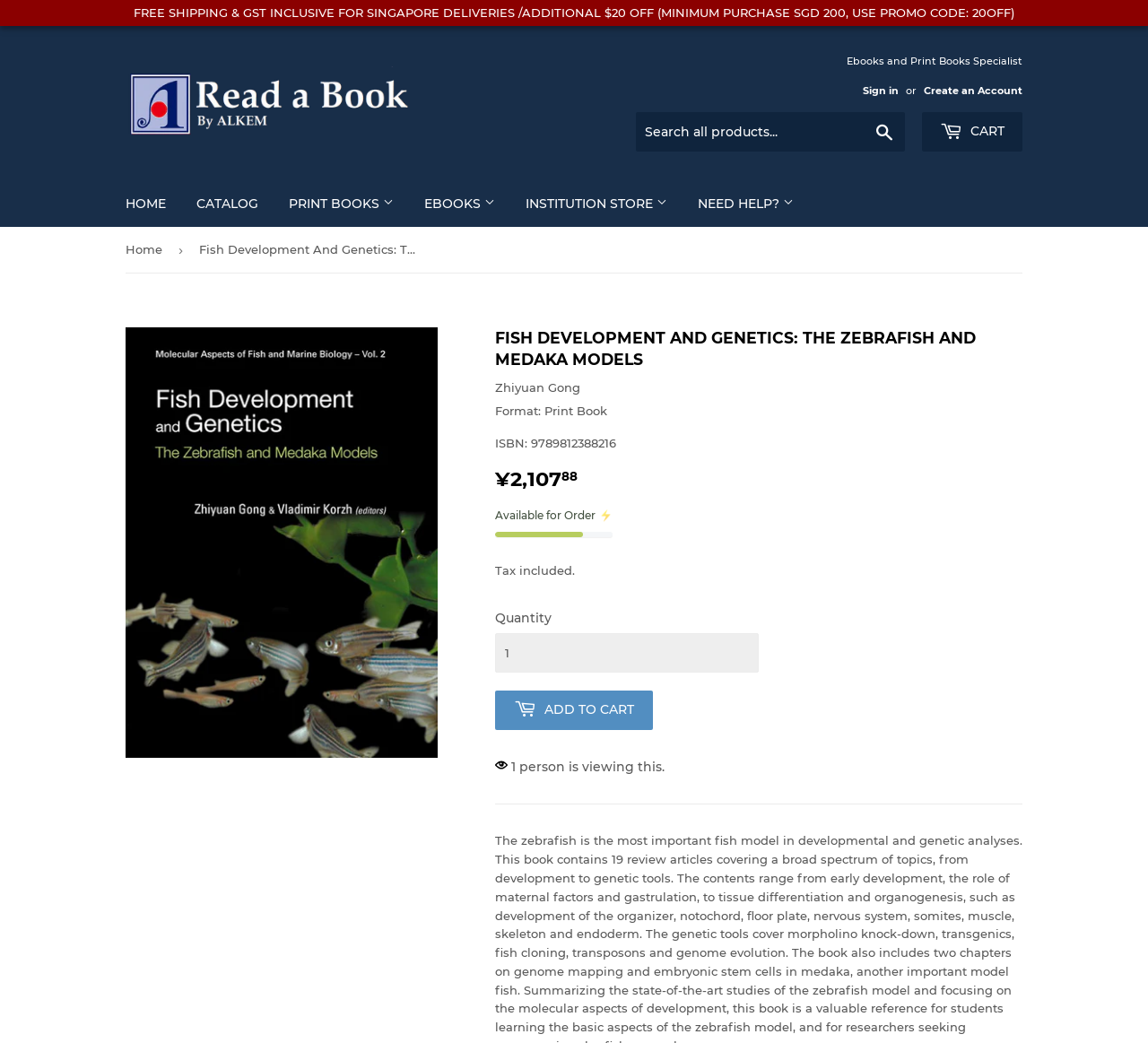Given the element description, predict the bounding box coordinates in the format (top-left x, top-left y, bottom-right x, bottom-right y), using floating point numbers between 0 and 1: FAQ

[0.597, 0.218, 0.758, 0.255]